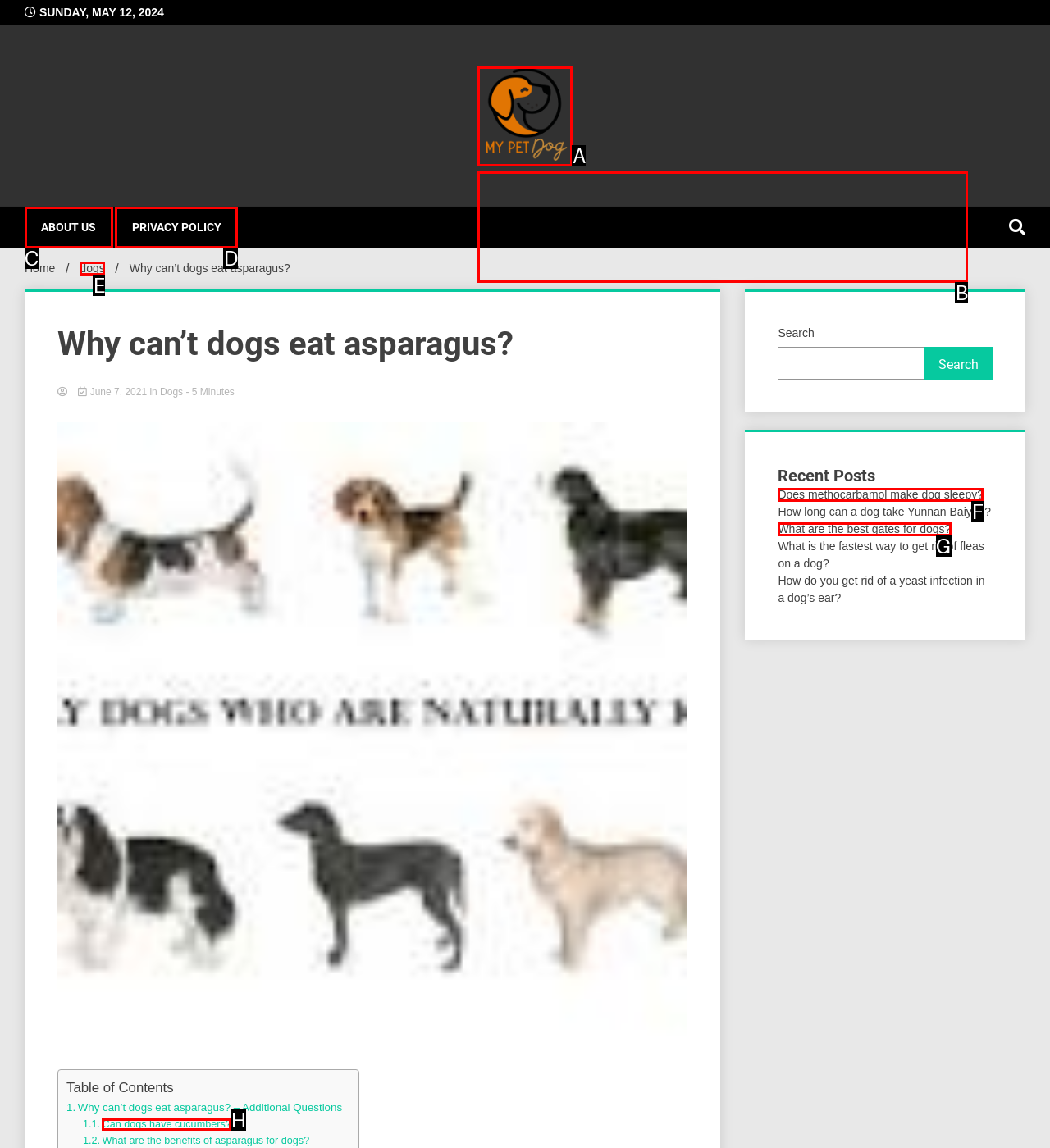Point out the option that aligns with the description: Alliant Studios
Provide the letter of the corresponding choice directly.

None